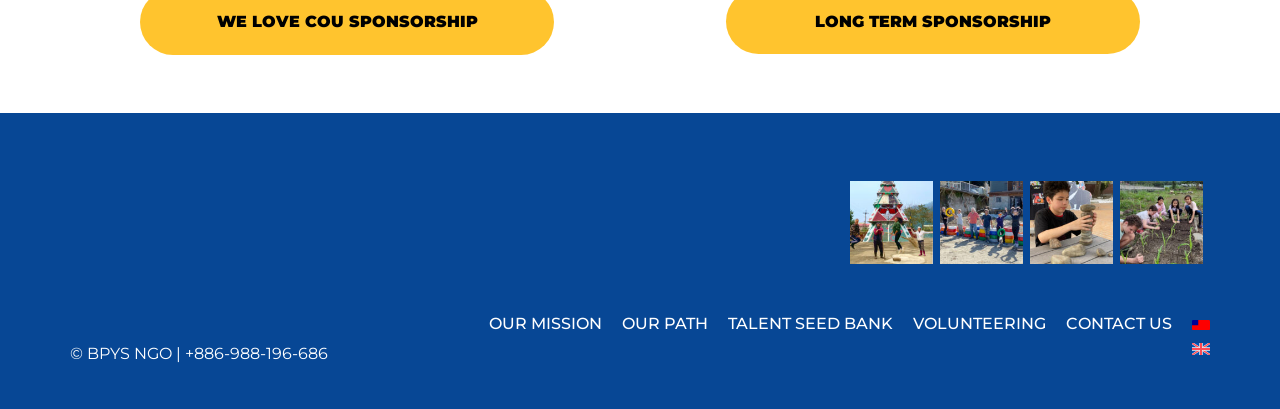Please provide the bounding box coordinates for the element that needs to be clicked to perform the following instruction: "View TALENT SEED BANK". The coordinates should be given as four float numbers between 0 and 1, i.e., [left, top, right, bottom].

[0.569, 0.761, 0.698, 0.824]